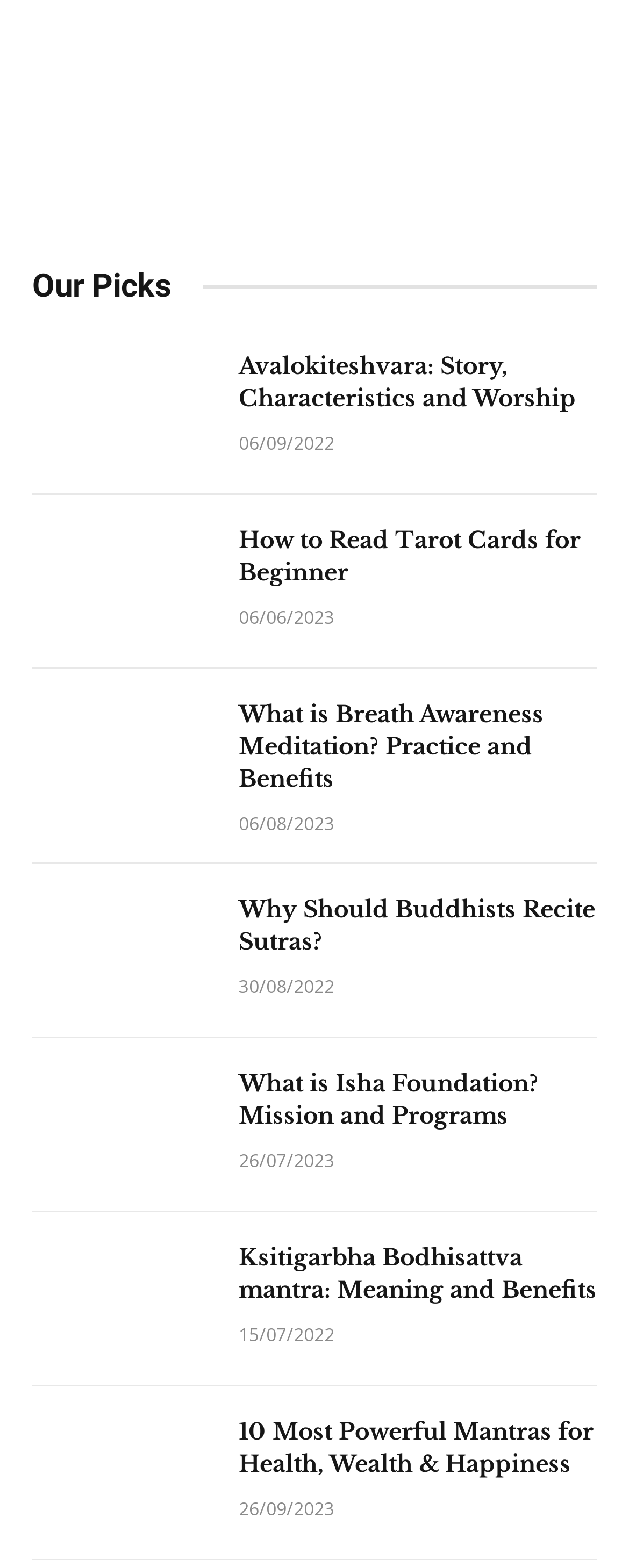Locate the UI element described by Why Should Buddhists Recite Sutras? in the provided webpage screenshot. Return the bounding box coordinates in the format (top-left x, top-left y, bottom-right x, bottom-right y), ensuring all values are between 0 and 1.

[0.379, 0.571, 0.946, 0.61]